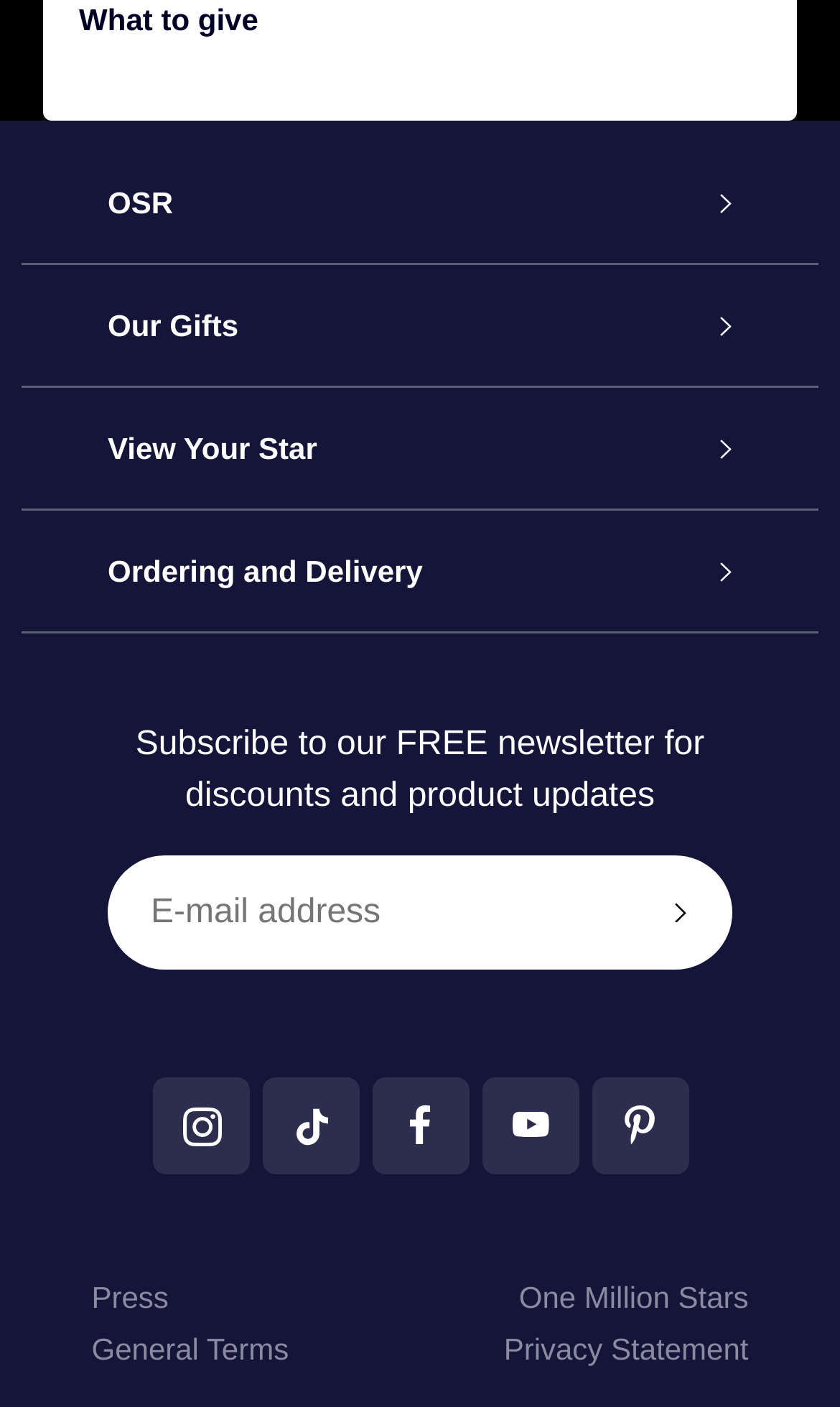Please provide a short answer using a single word or phrase for the question:
What is the main theme of this website?

Stars and gifts